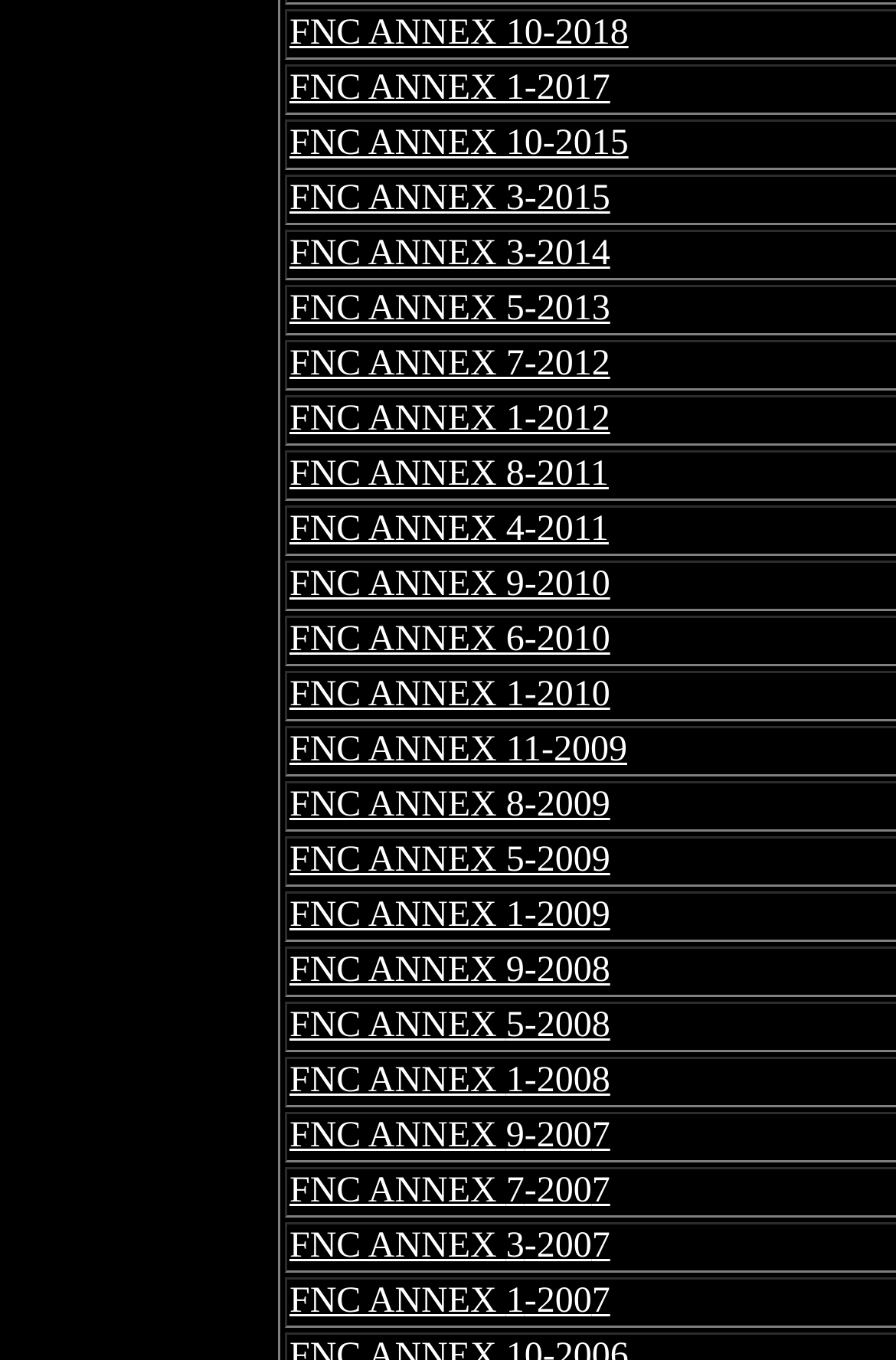Locate the bounding box coordinates of the element that should be clicked to fulfill the instruction: "view FNC ANNEX 10-2018".

[0.323, 0.01, 0.701, 0.039]